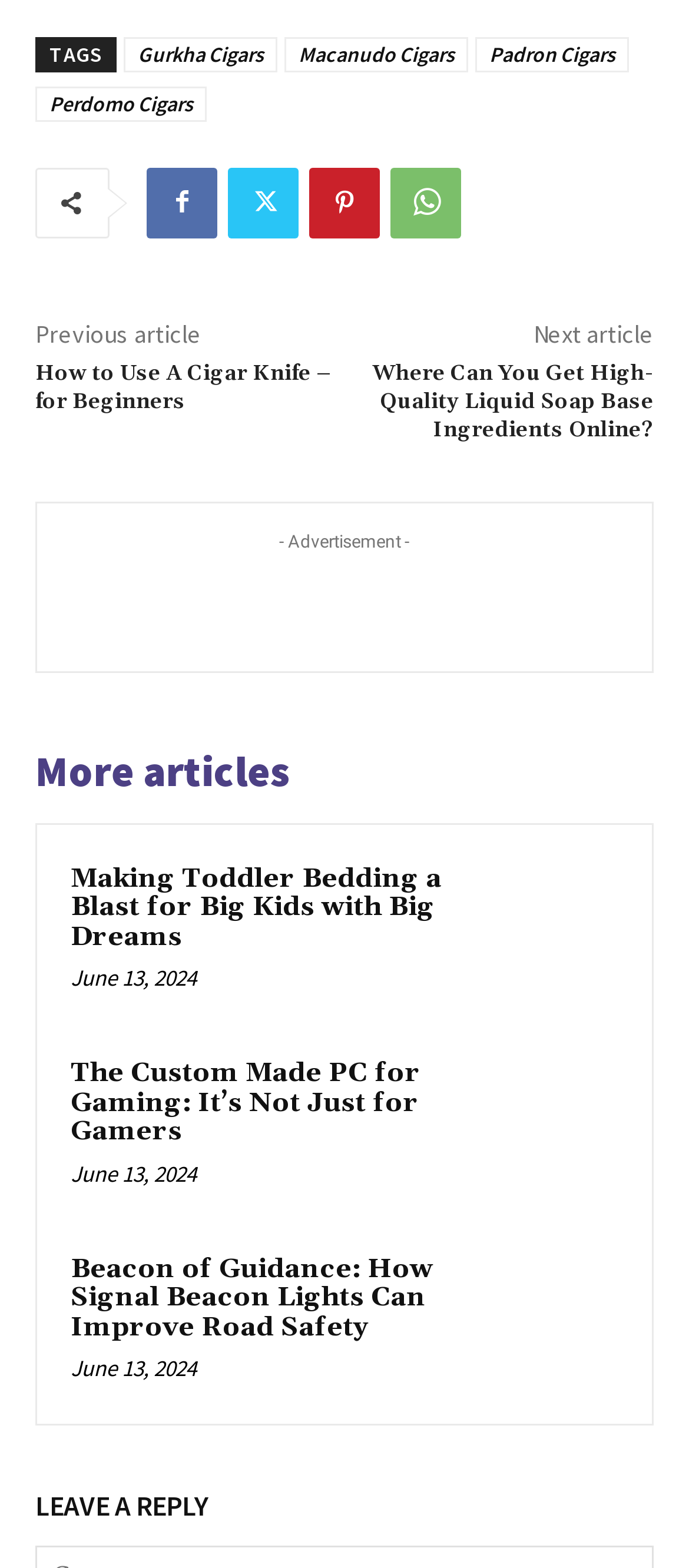Determine the bounding box coordinates of the clickable region to execute the instruction: "View the advertisement". The coordinates should be four float numbers between 0 and 1, denoted as [left, top, right, bottom].

[0.405, 0.339, 0.595, 0.351]